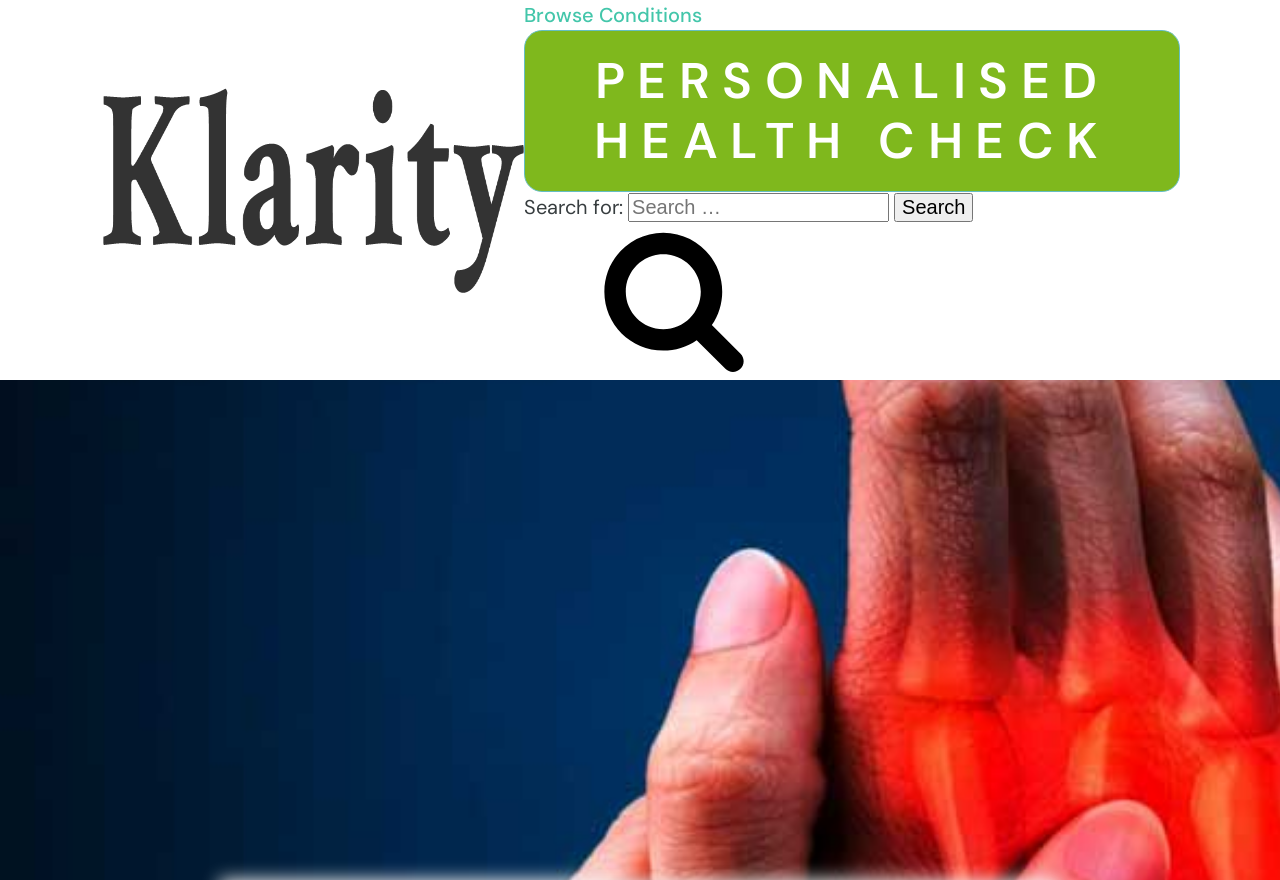Provide the bounding box coordinates of the HTML element described as: "Browse Conditions". The bounding box coordinates should be four float numbers between 0 and 1, i.e., [left, top, right, bottom].

[0.409, 0.0, 0.549, 0.034]